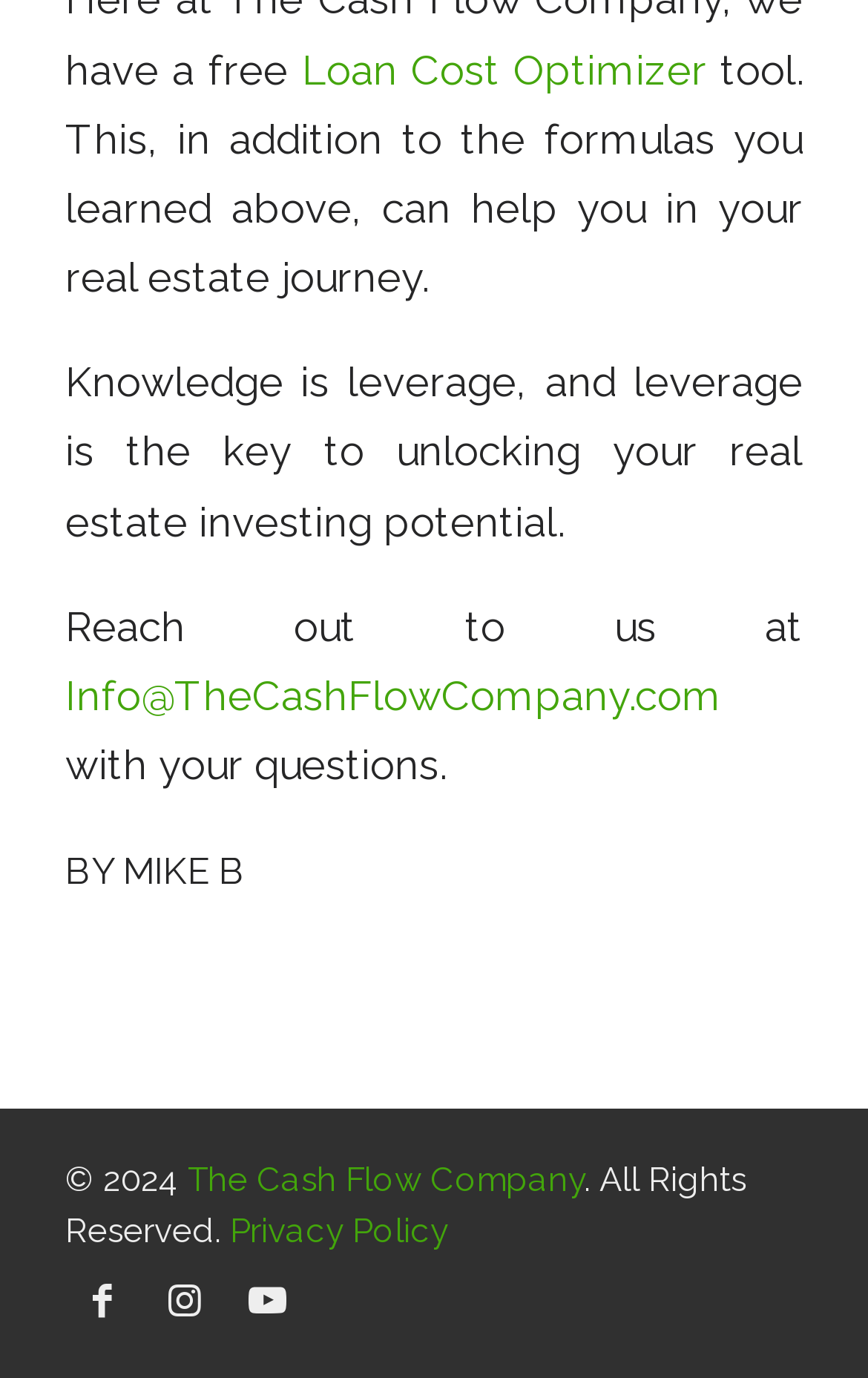What is the purpose of the tool mentioned?
Give a detailed and exhaustive answer to the question.

The purpose of the tool can be found at the top of the webpage, where it says 'This, in addition to the formulas you learned above, can help you in your real estate journey.'